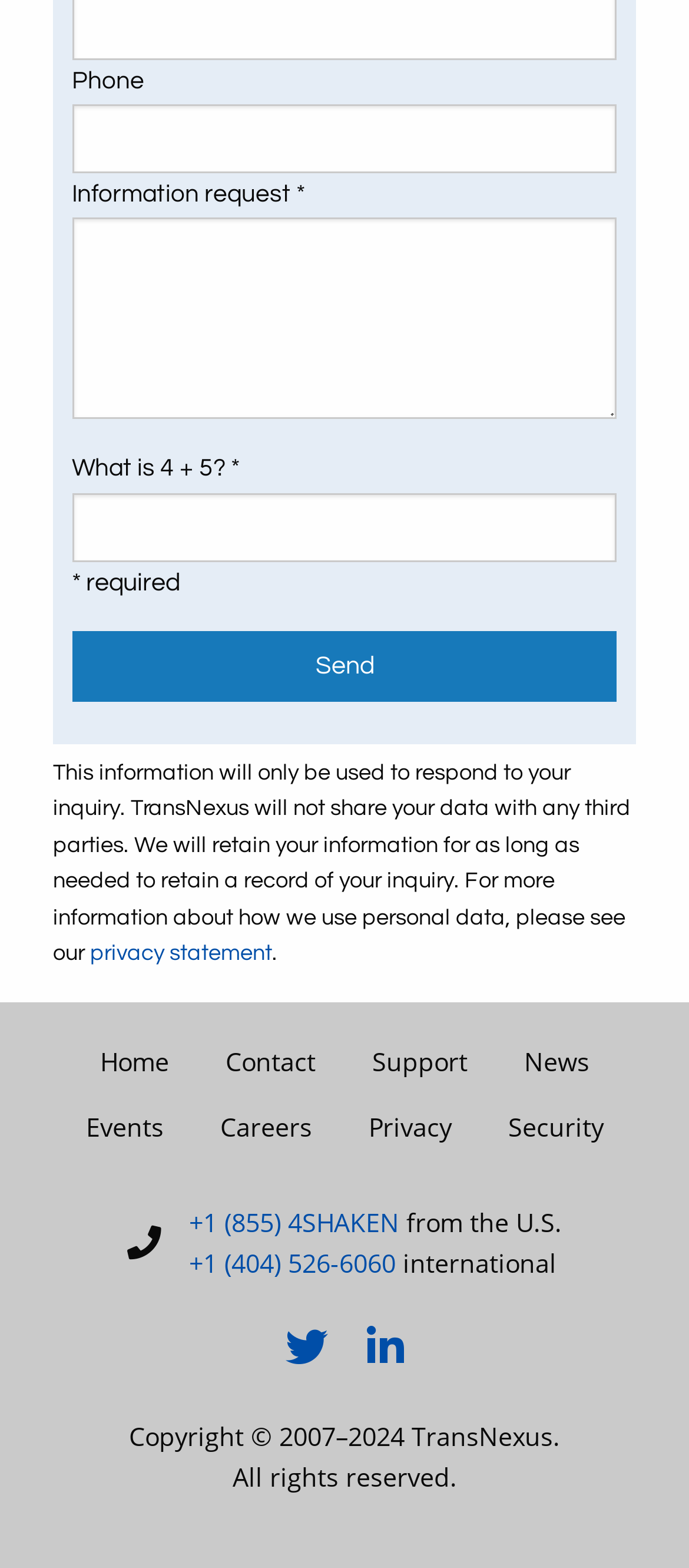Please answer the following question using a single word or phrase: 
What is the company's privacy policy?

Not shared with third parties